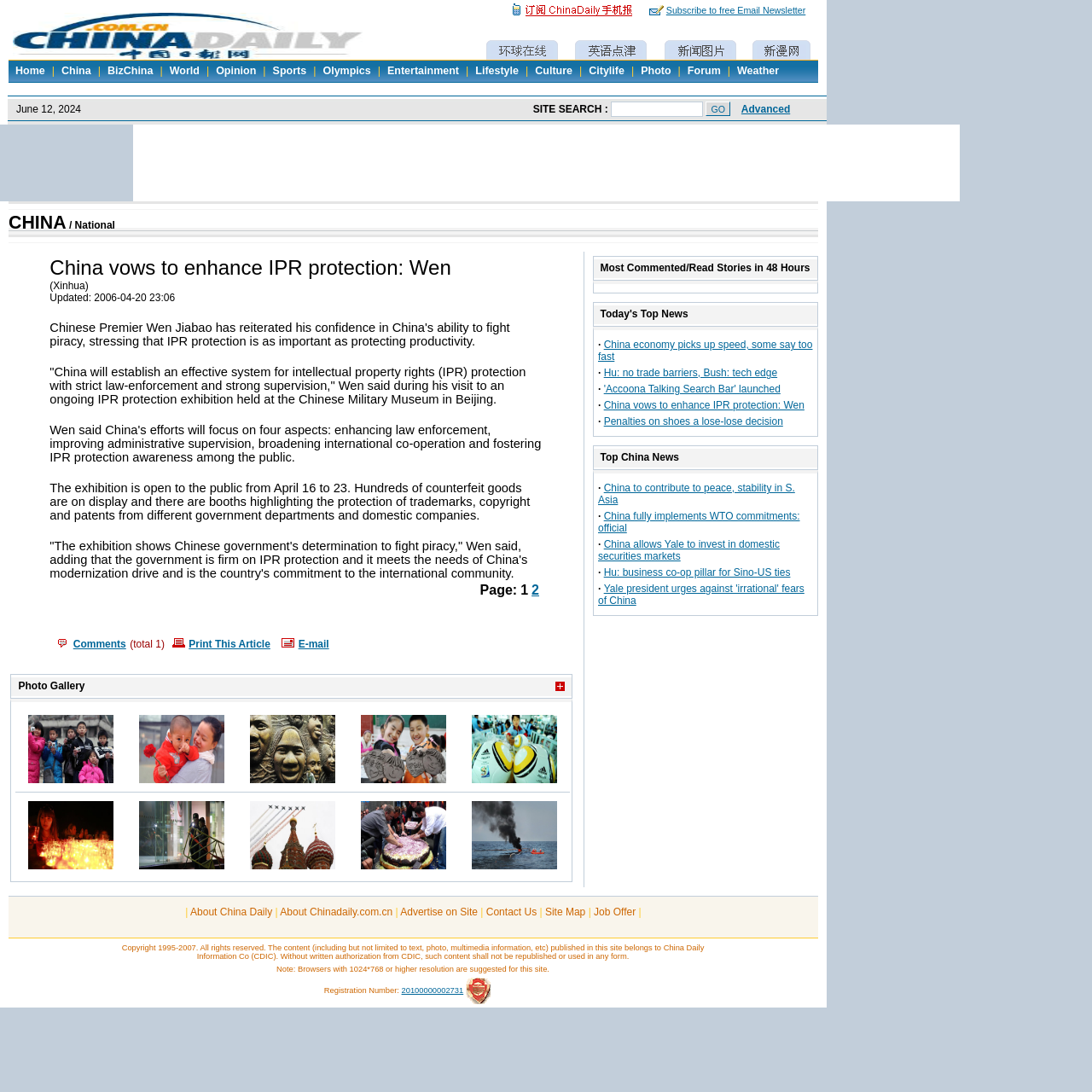Locate the bounding box of the user interface element based on this description: "Sports".

[0.243, 0.059, 0.287, 0.07]